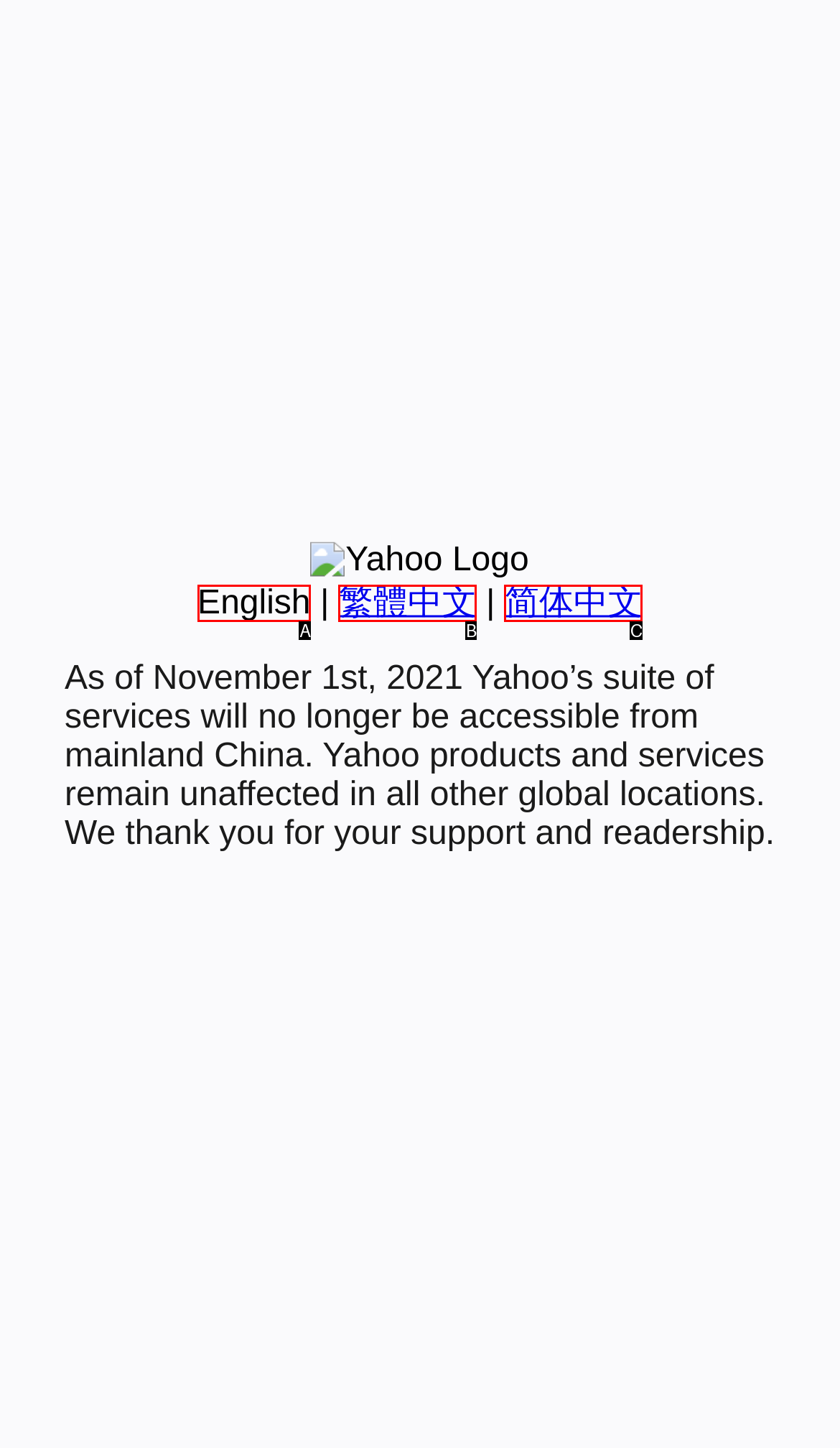Using the description: English
Identify the letter of the corresponding UI element from the choices available.

A